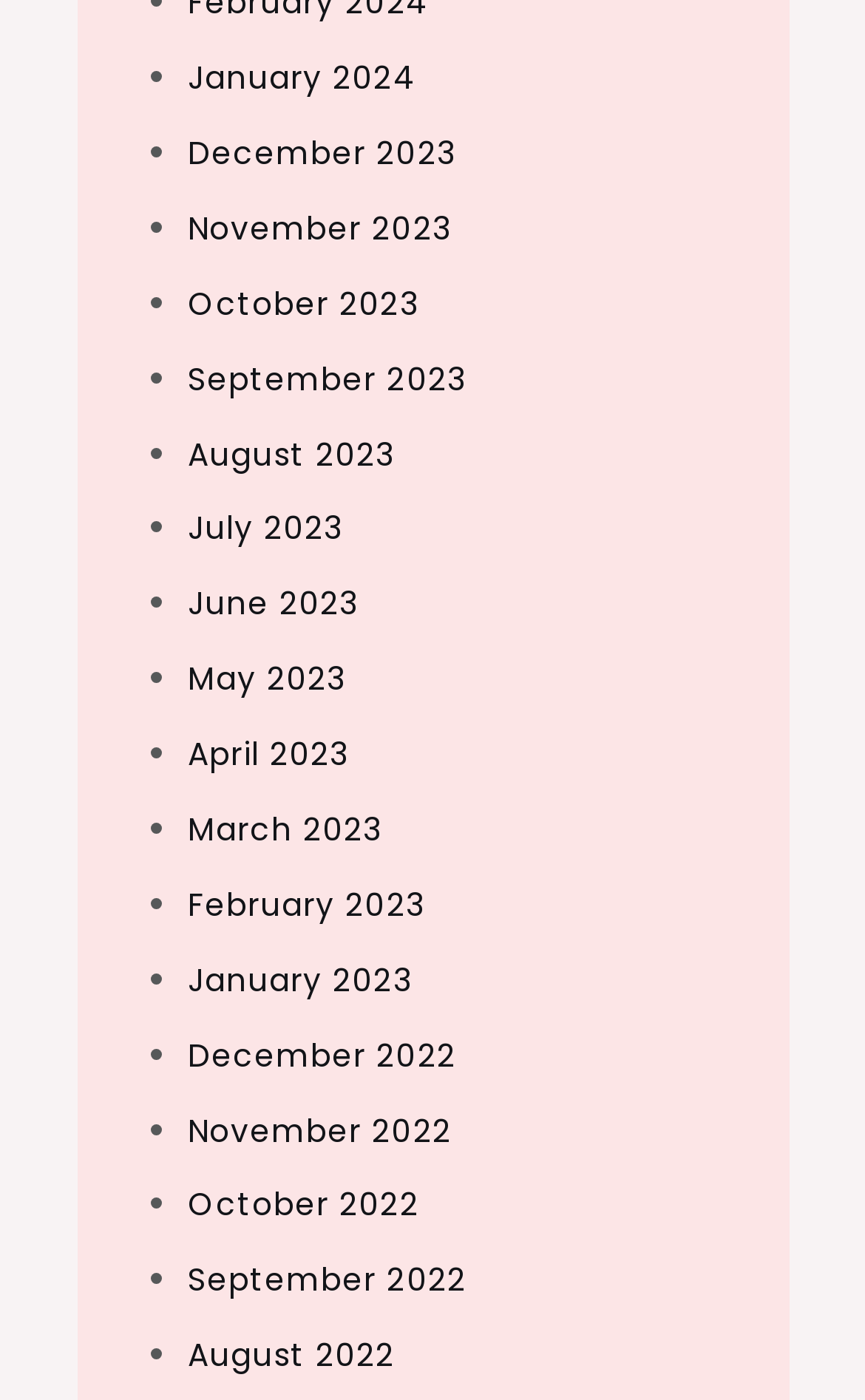How many links are there on the webpage?
Please use the visual content to give a single word or phrase answer.

24